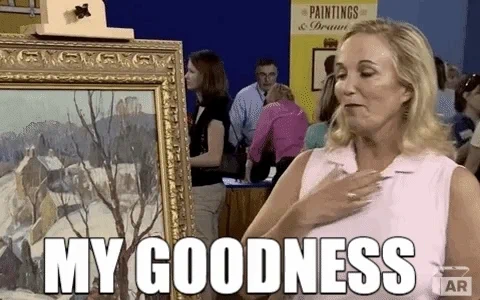Offer a detailed explanation of what is depicted in the image.

The image features a woman expressing surprise and delight in front of a beautifully framed painting. Her hand is placed on her chest as she reacts with incredulity while saying, “My goodness!” This moment likely captures her astonishment at discovering the painting's value or significance, reflecting emotions of excitement and appreciation. In the background, a few other individuals are visible, engaged in conversation, adding to the lively atmosphere of the scene. This image resonates with the art appreciation and unexpected discoveries often celebrated in cultural shows and events.